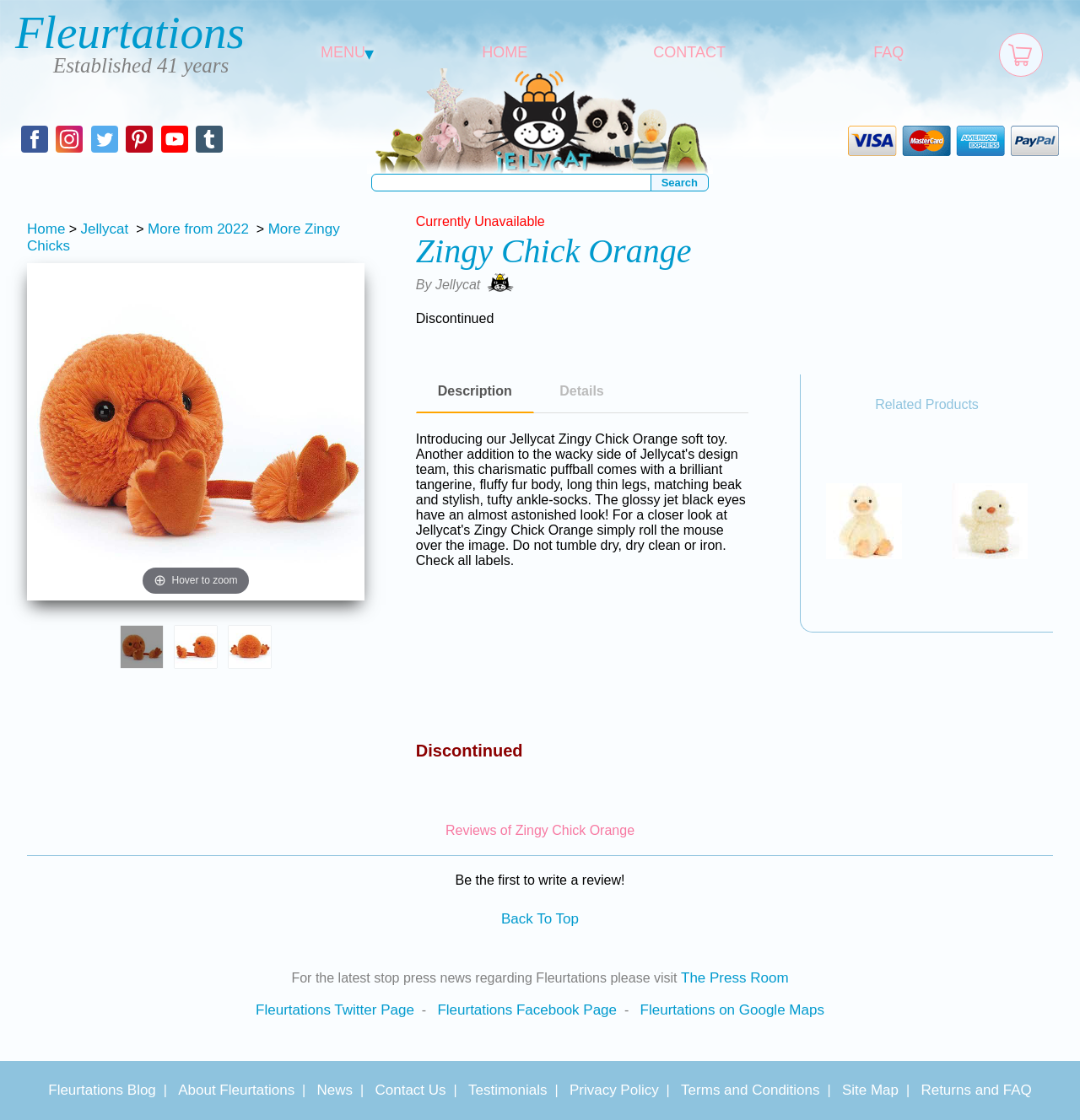How many related products are displayed?
Please look at the screenshot and answer in one word or a short phrase.

2